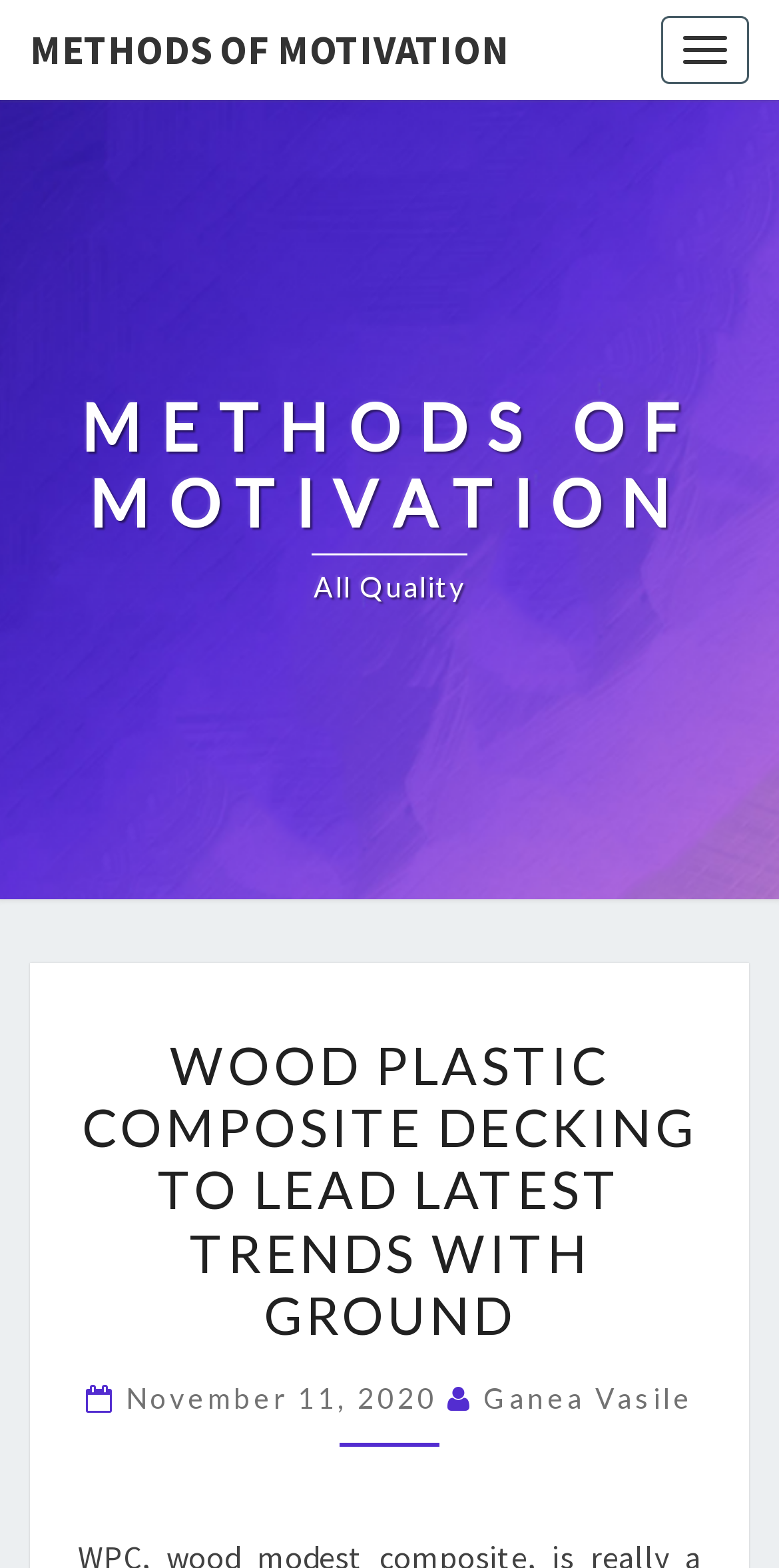Who is the author of the article?
We need a detailed and exhaustive answer to the question. Please elaborate.

The author of the article can be found by looking at the link 'Ganea Vasile' which is located below the heading 'WOOD PLASTIC COMPOSITE DECKING TO LEAD LATEST TRENDS WITH GROUND' and is likely to be the author's name.